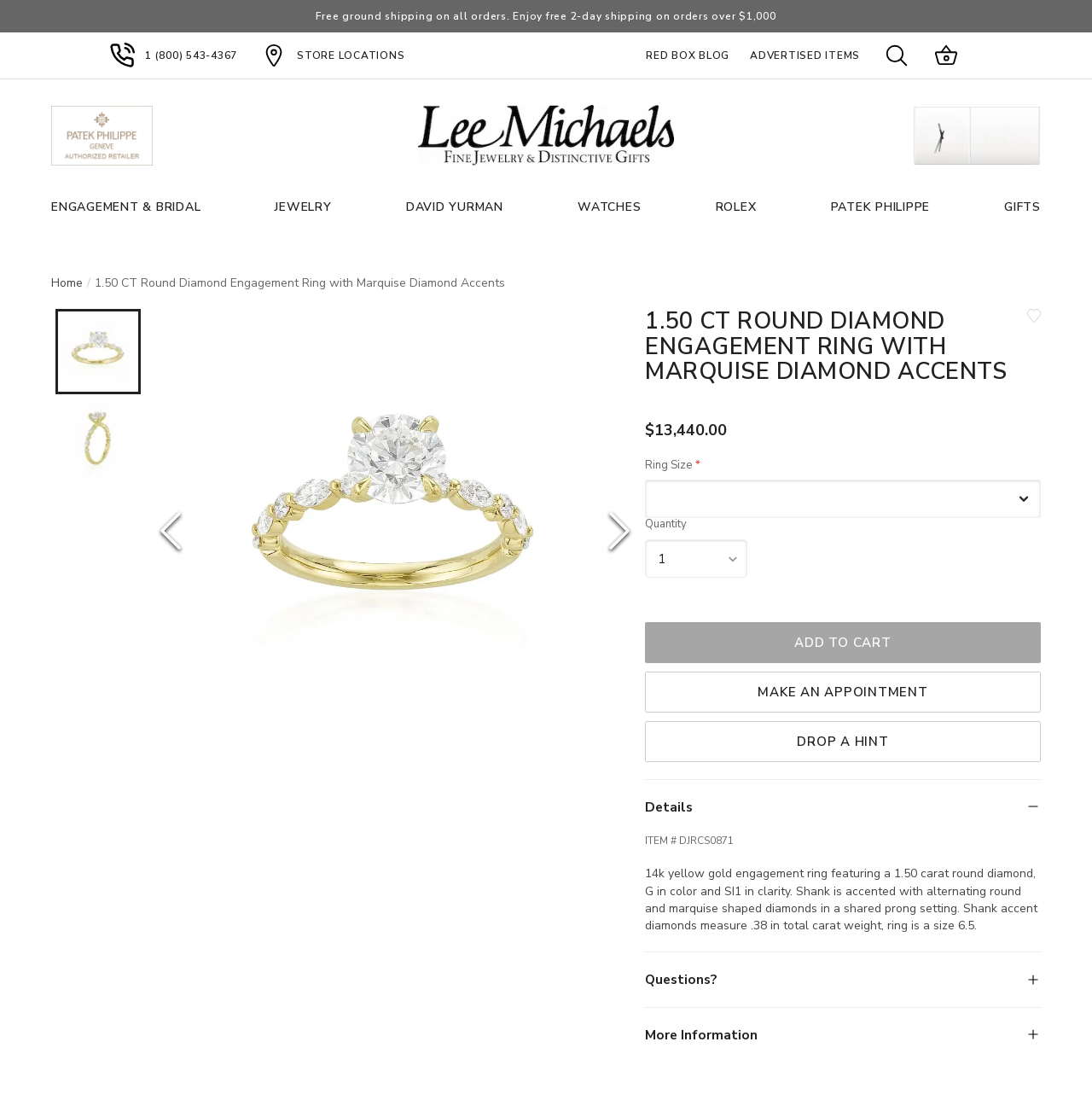What is the carat weight of the center diamond?
Please give a detailed and elaborate answer to the question based on the image.

The carat weight of the center diamond can be found in the product description, where it is mentioned as '1.50 carat round diamond, G in color and SI1 in clarity'.